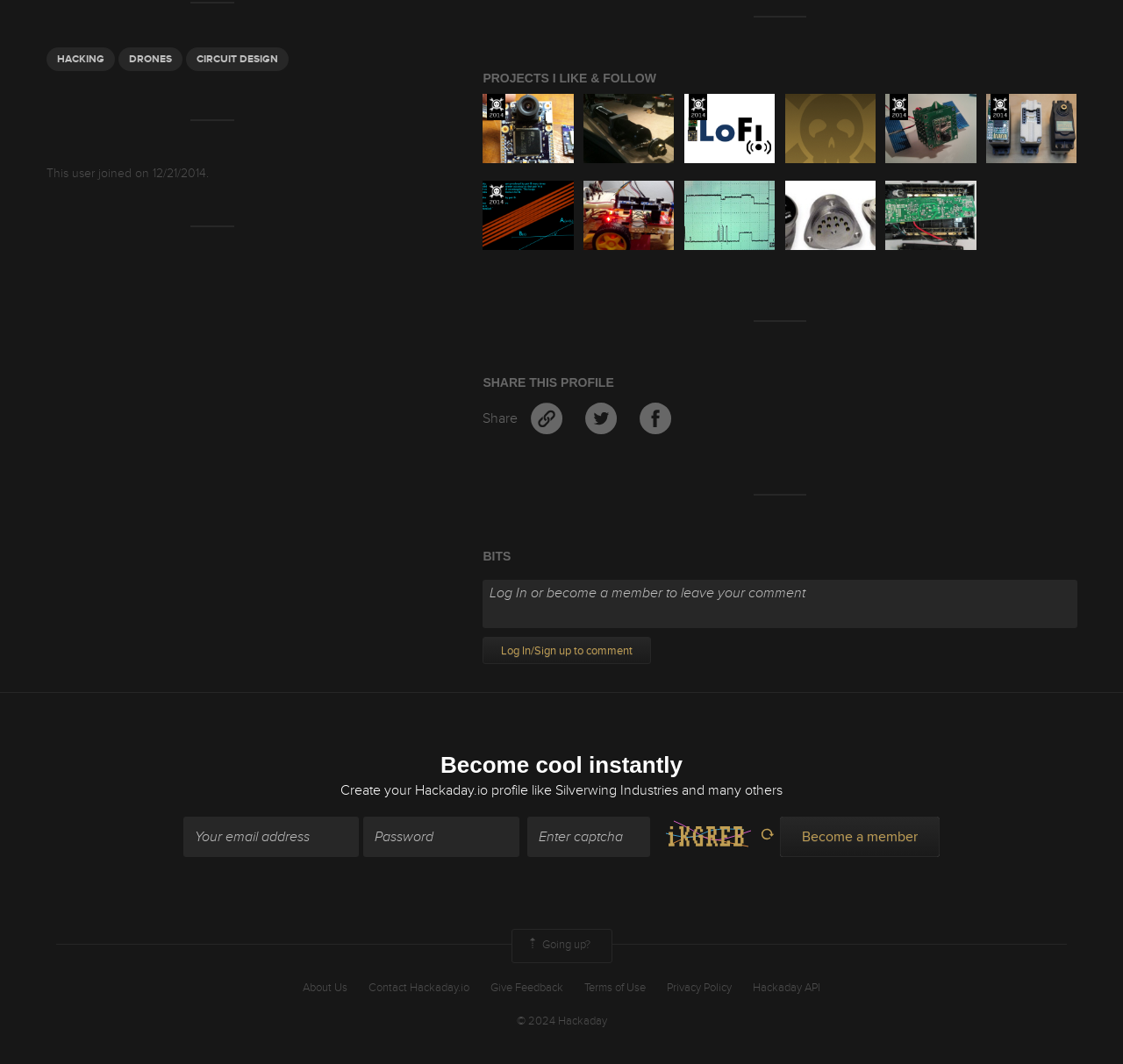What is the last link at the bottom of the page?
Refer to the screenshot and answer in one word or phrase.

© 2024 Hackaday